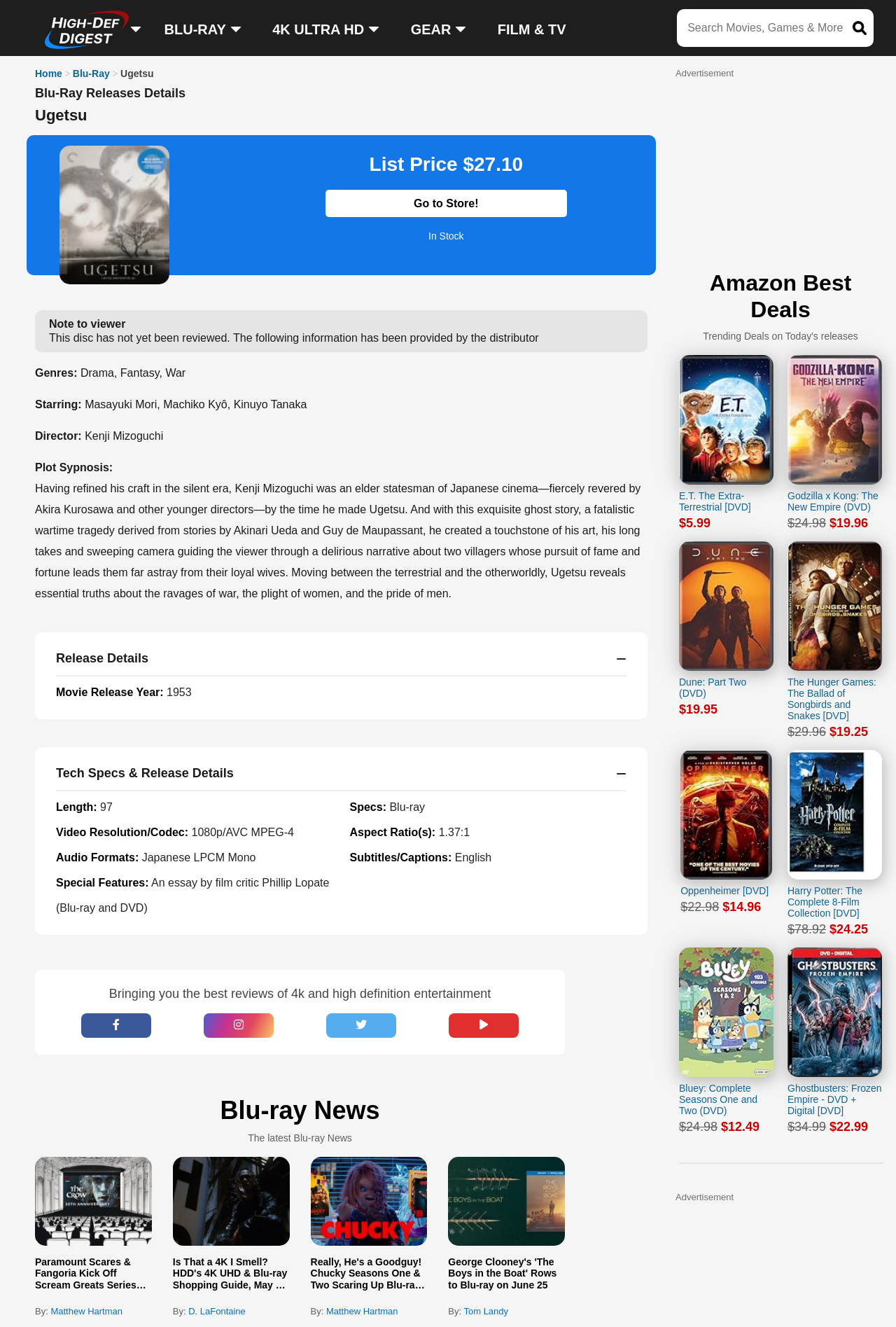Provide your answer in one word or a succinct phrase for the question: 
What is the release year of the movie?

1953